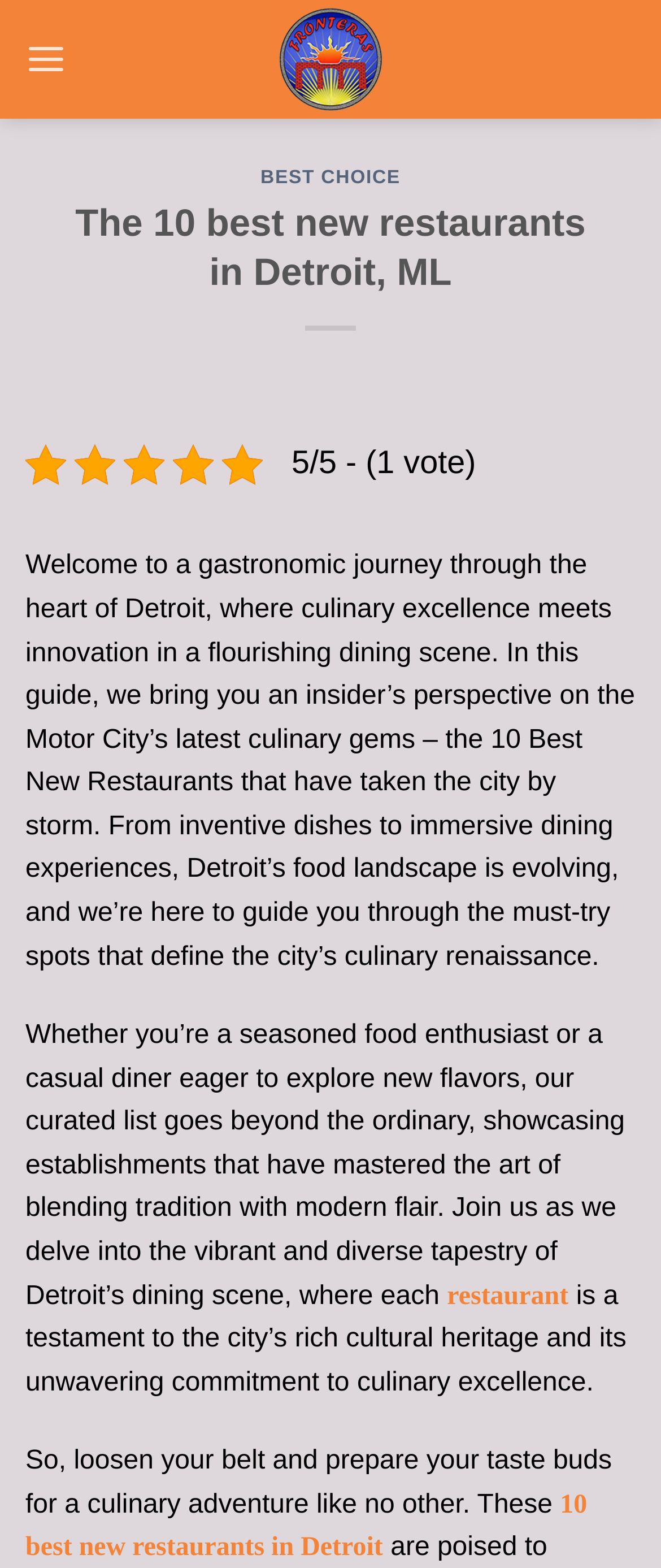What is the theme of the guide?
Answer with a single word or short phrase according to what you see in the image.

Detroit's dining scene